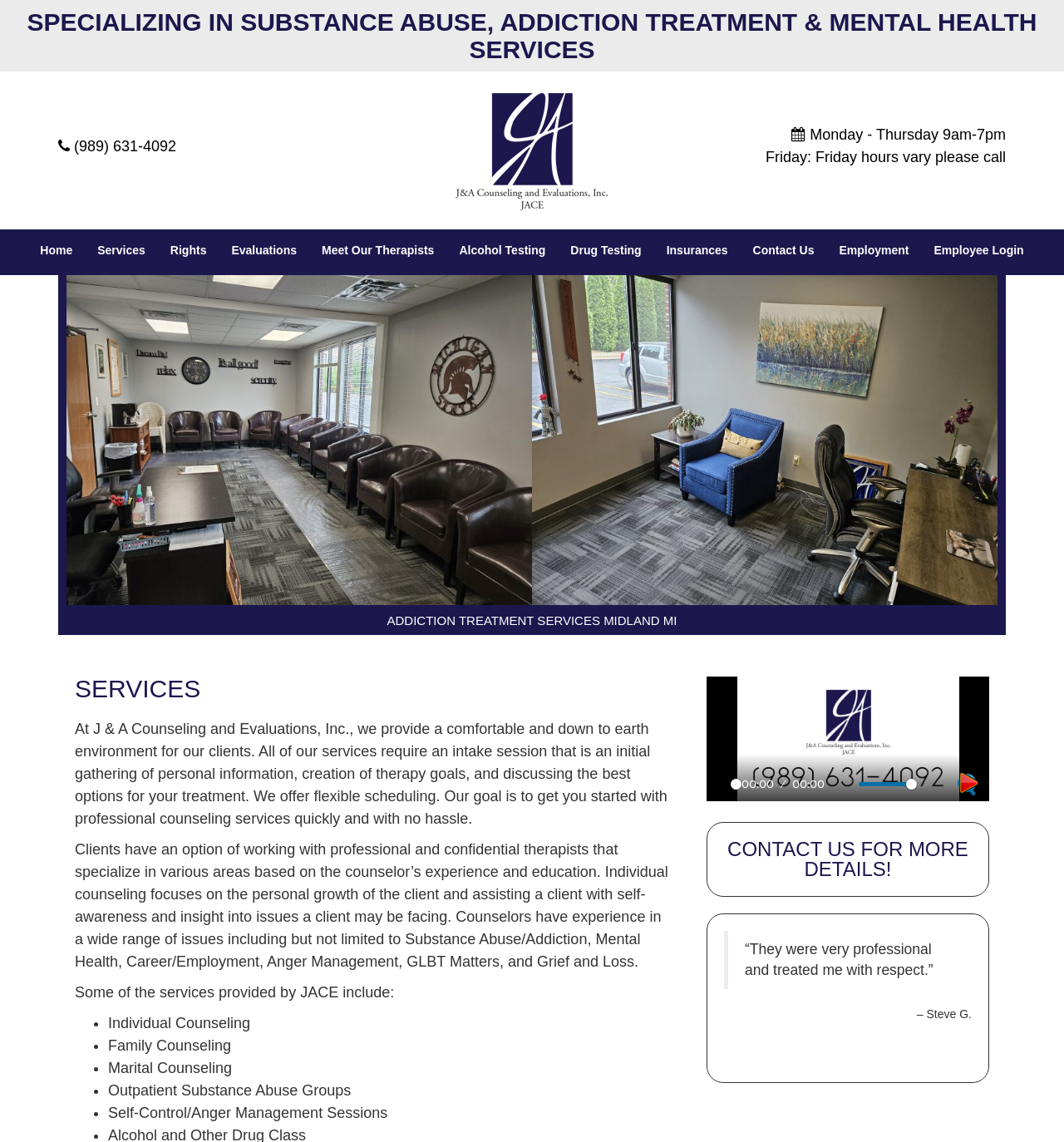Reply to the question with a brief word or phrase: What is the main service provided by J & A Counseling and Evaluation?

Addiction Treatment Services